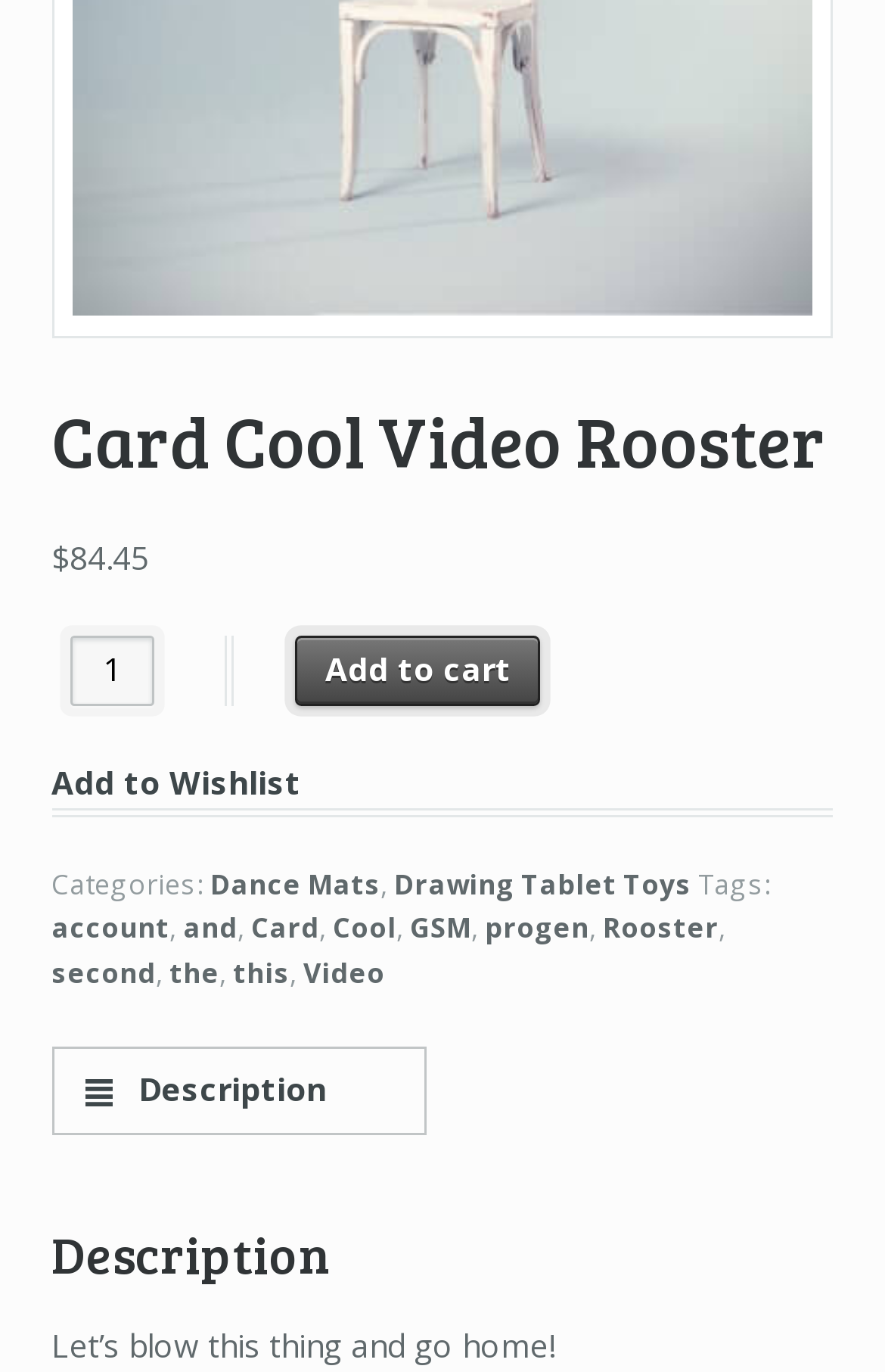Based on the element description Description, identify the bounding box of the UI element in the given webpage screenshot. The coordinates should be in the format (top-left x, top-left y, bottom-right x, bottom-right y) and must be between 0 and 1.

[0.058, 0.762, 0.482, 0.827]